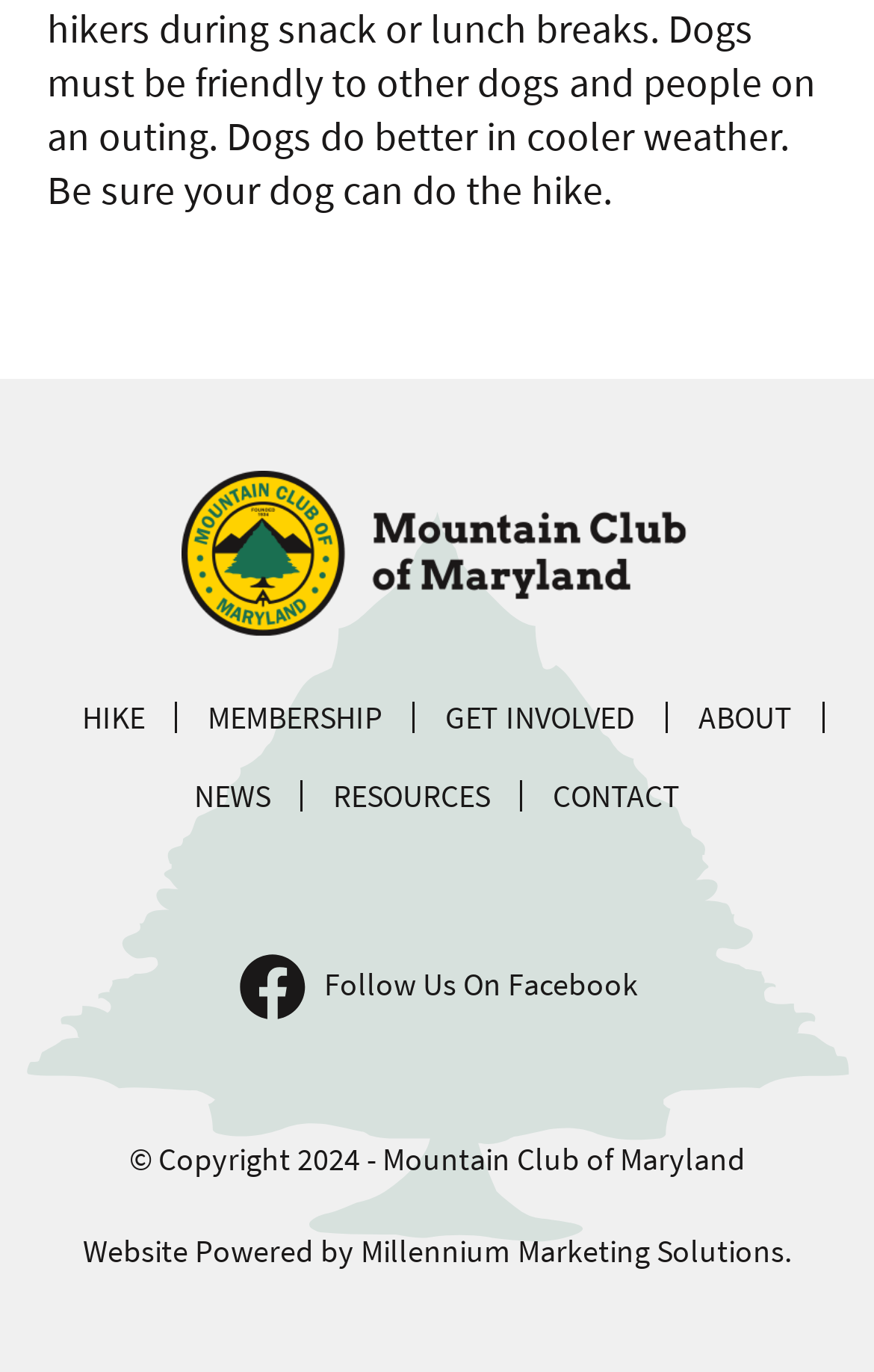What is the copyright year of the website?
Can you provide a detailed and comprehensive answer to the question?

The copyright information is located at the bottom of the webpage, with a bounding box coordinate of [0.147, 0.831, 0.853, 0.86]. It states '© Copyright 2024 - Mountain Club of Maryland'.